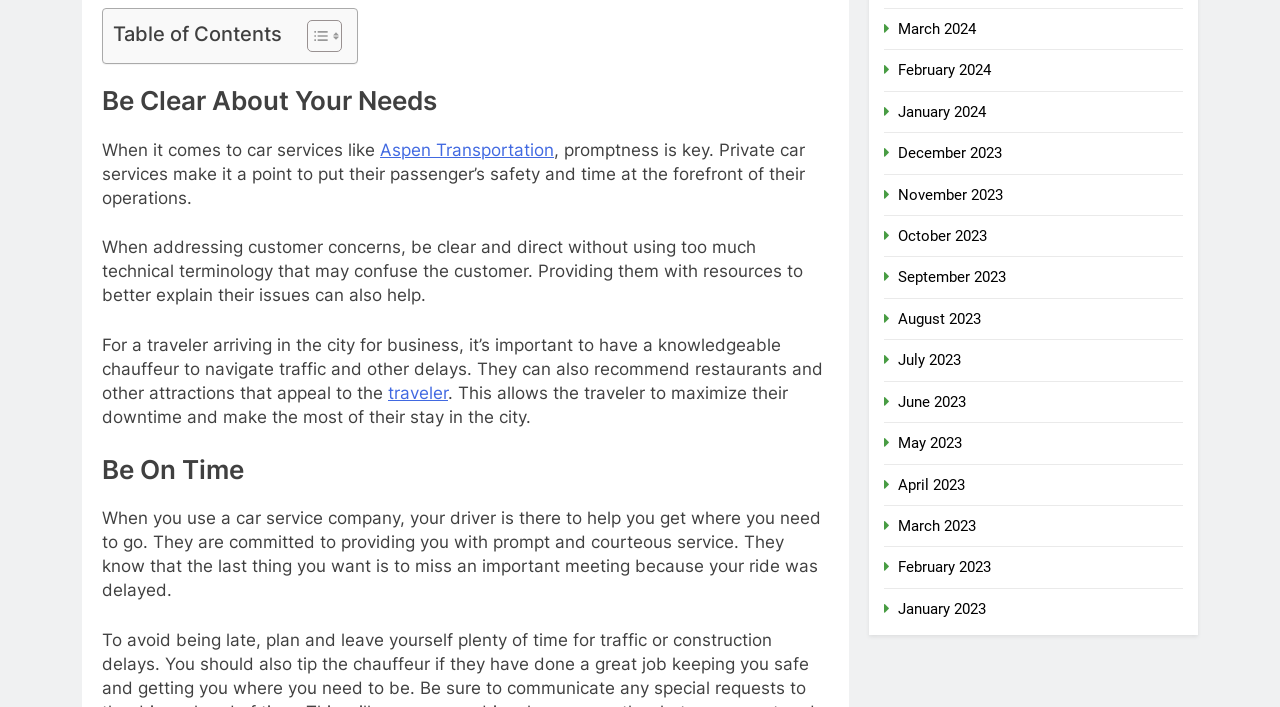Based on the image, give a detailed response to the question: What is the purpose of a car service company?

The webpage states that a car service company is committed to providing prompt and courteous service to help passengers get where they need to go, ensuring they don't miss important meetings due to delayed rides.